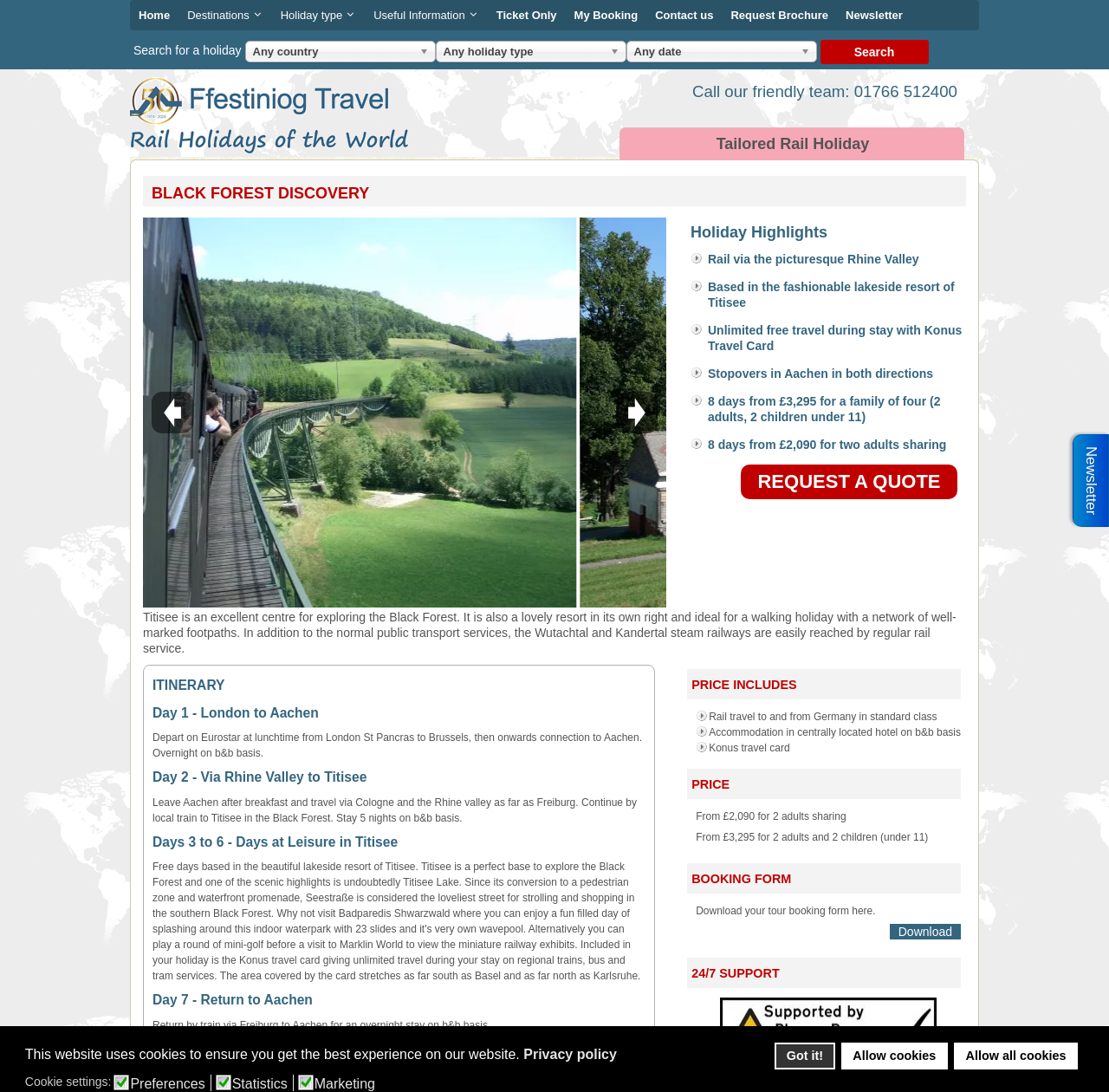Locate the bounding box coordinates of the clickable area needed to fulfill the instruction: "View the address".

None